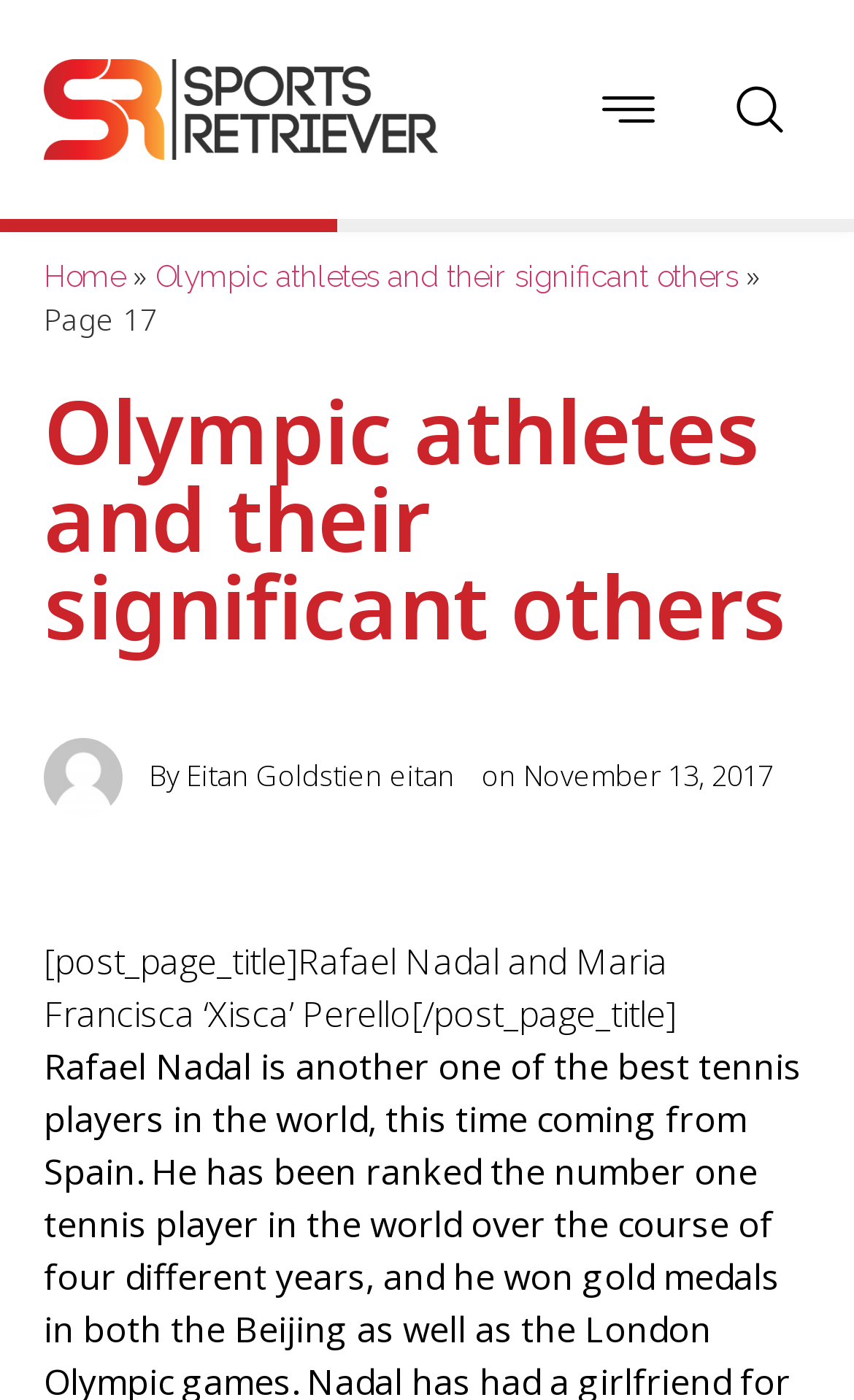Please extract and provide the main headline of the webpage.

Olympic athletes and their significant others